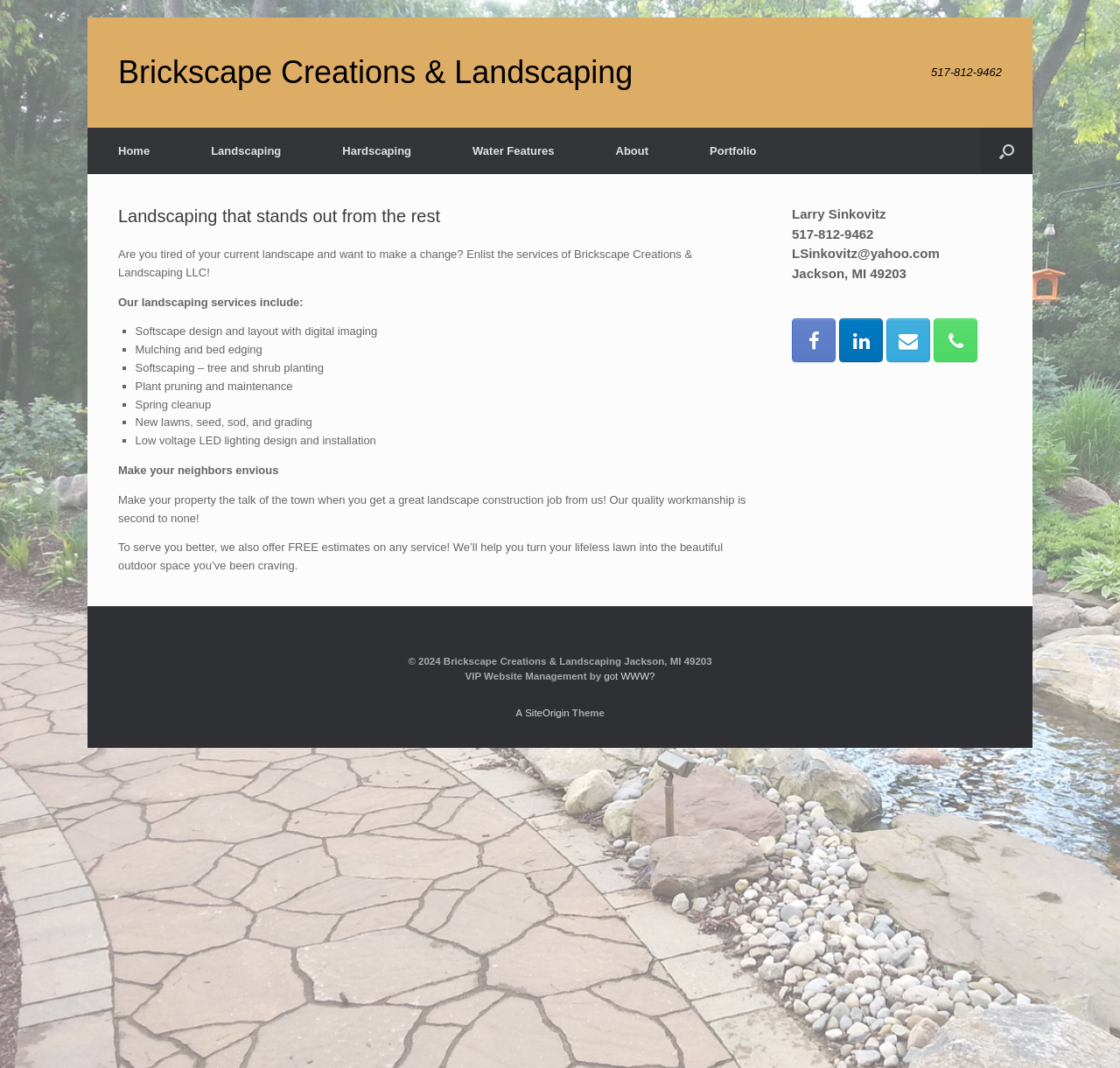Please find and give the text of the main heading on the webpage.

Landscaping that stands out from the rest